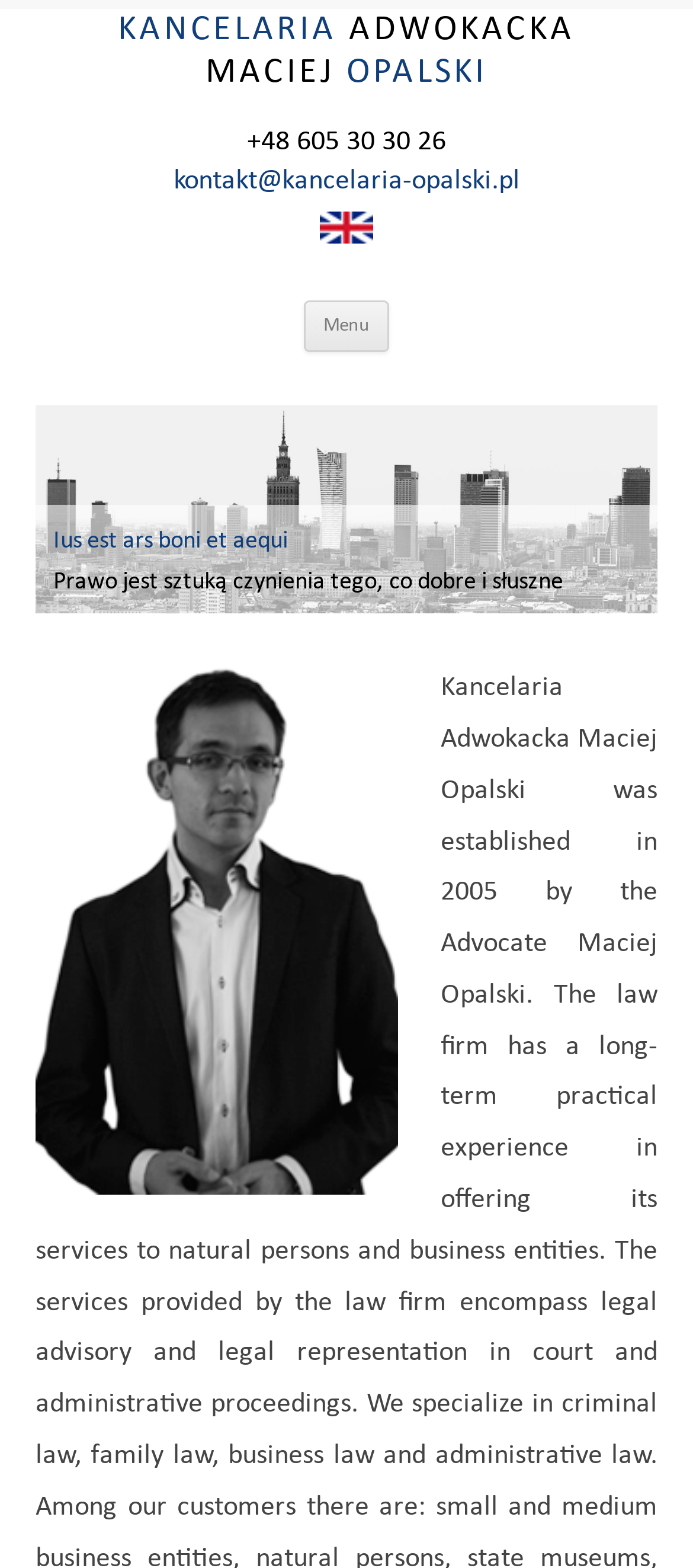What is the language of the webpage?
Provide a detailed and extensive answer to the question.

I inferred the language of the webpage by looking at the text 'English Version' in the title and the presence of English phrases such as 'Ius est ars boni et aequi' and its Polish translation.